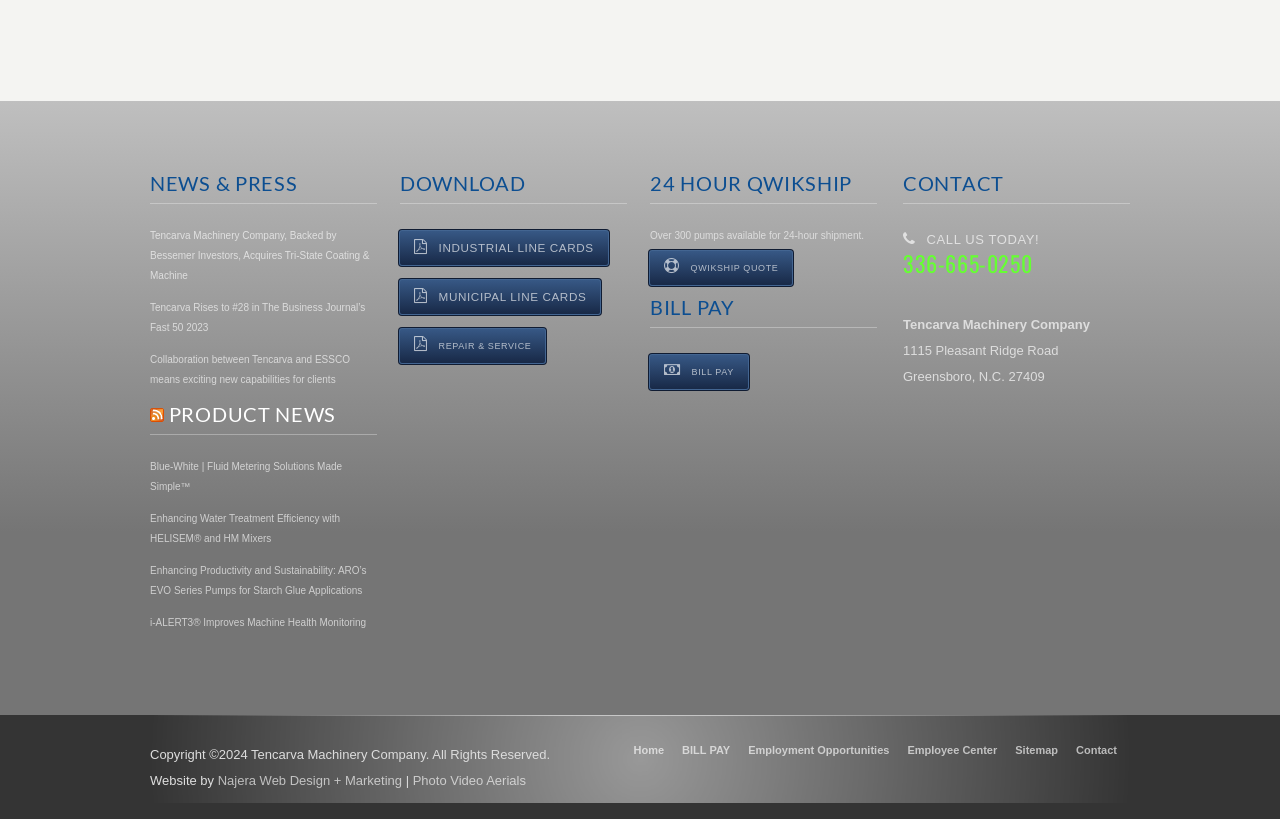Please predict the bounding box coordinates of the element's region where a click is necessary to complete the following instruction: "Get a 24-hour QWIKSHIP quote". The coordinates should be represented by four float numbers between 0 and 1, i.e., [left, top, right, bottom].

[0.508, 0.306, 0.619, 0.348]